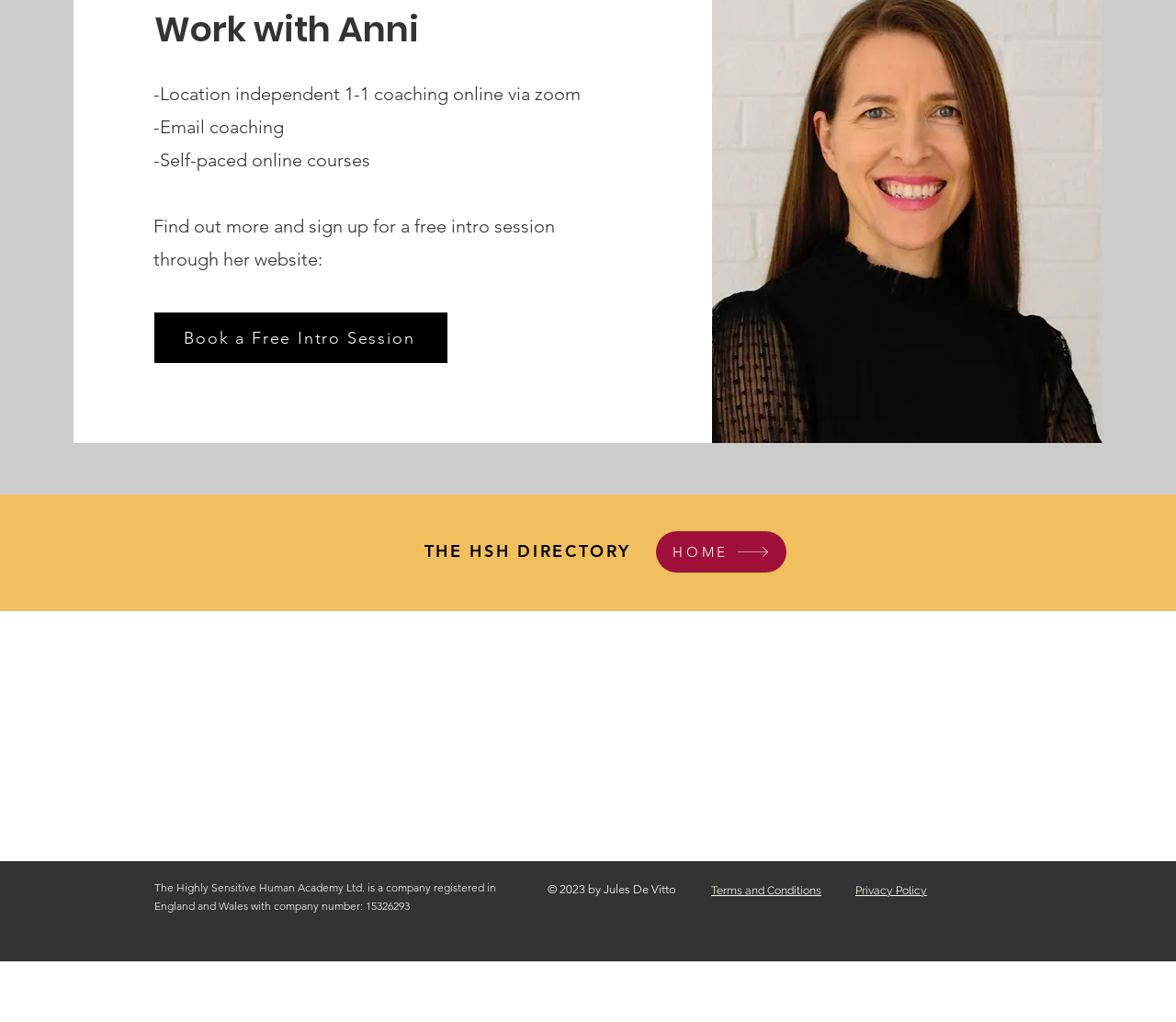Using the description "Terms and Conditions", predict the bounding box of the relevant HTML element.

[0.605, 0.863, 0.698, 0.878]